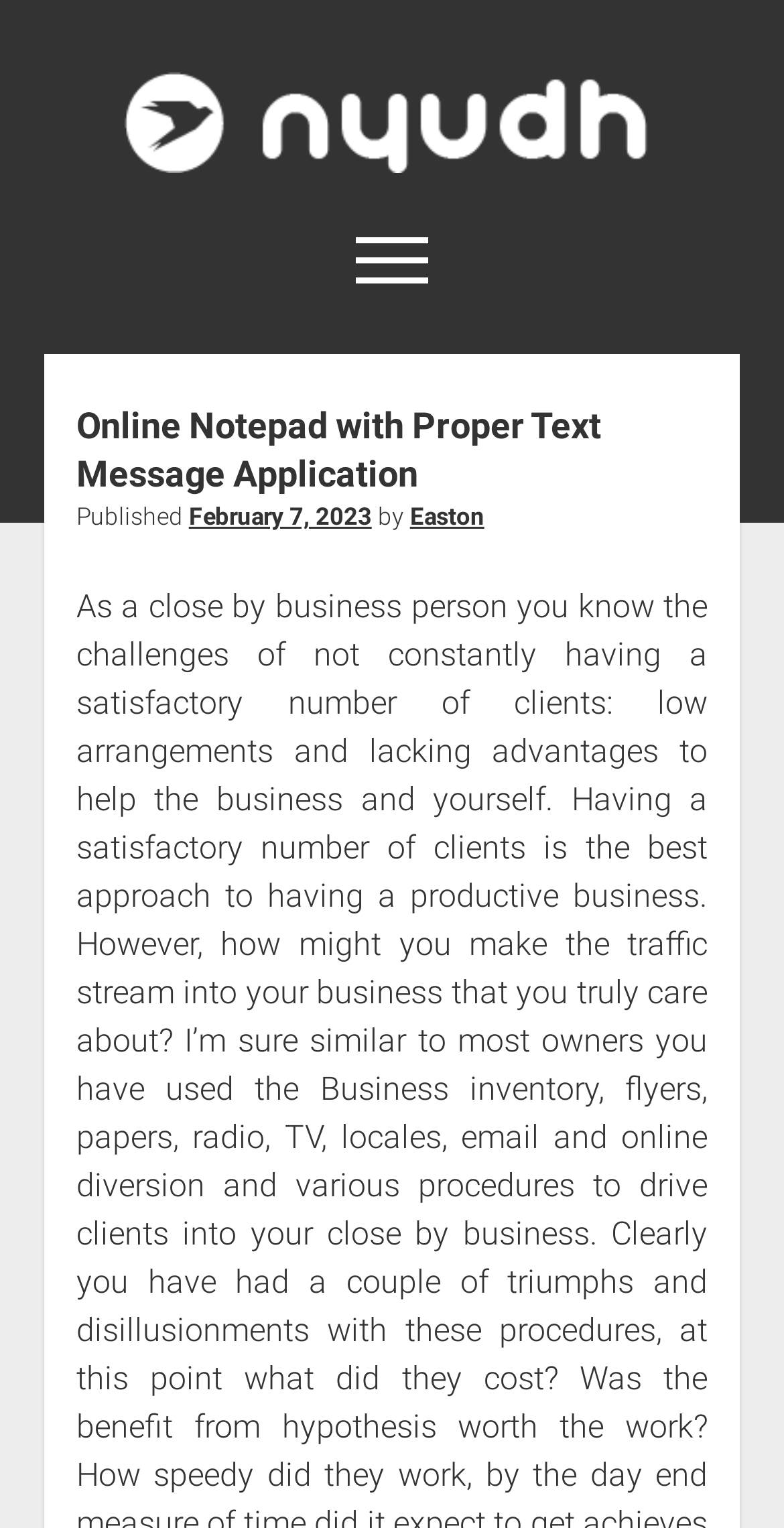Look at the image and give a detailed response to the following question: What is the category of the link 'Finance'?

The link 'Finance' is a category link, which can be found in the middle section of the webpage, and it is likely related to financial topics or news.